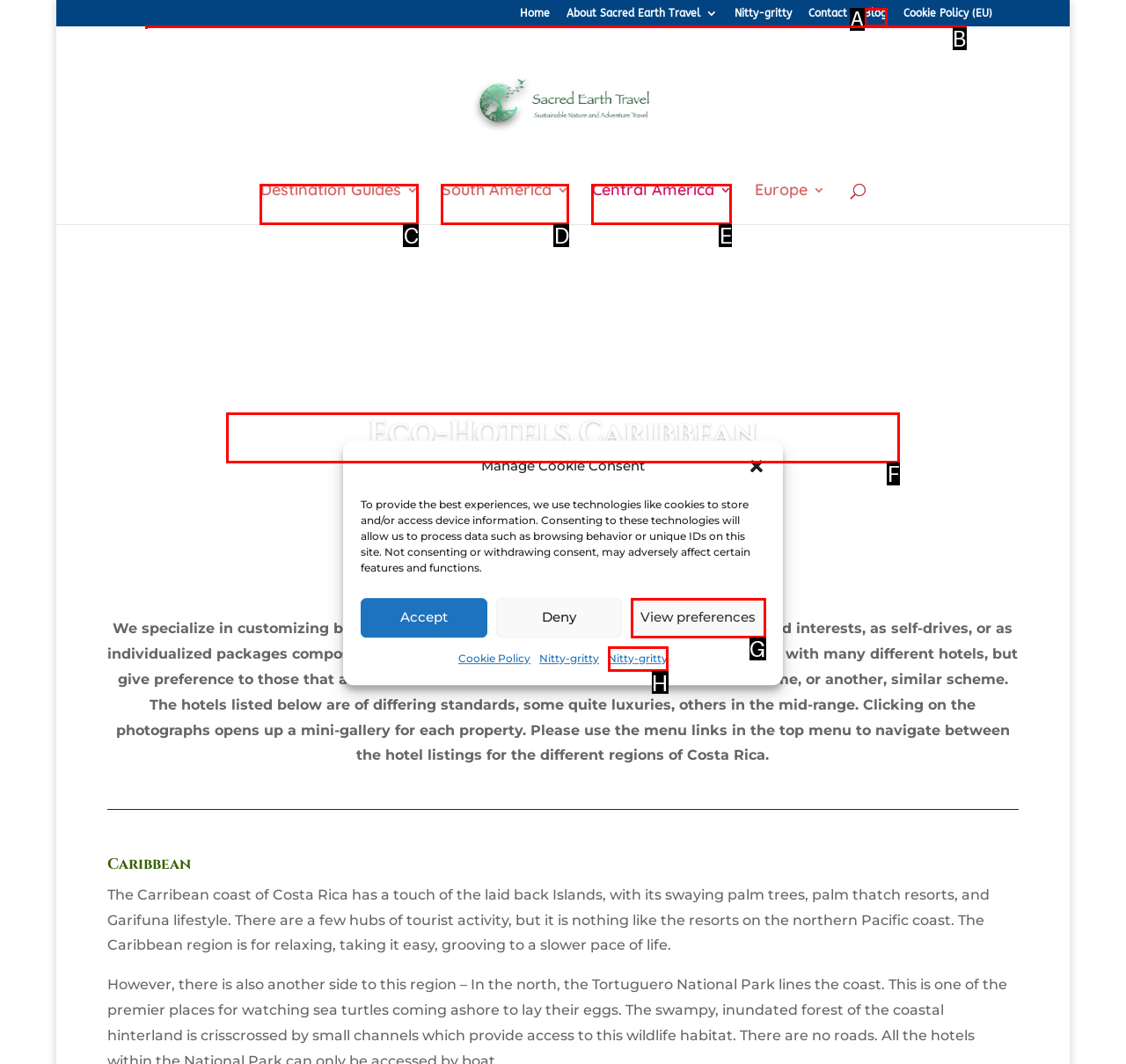Given the instruction: Read about Eco-Hotels Caribbean, which HTML element should you click on?
Answer with the letter that corresponds to the correct option from the choices available.

F